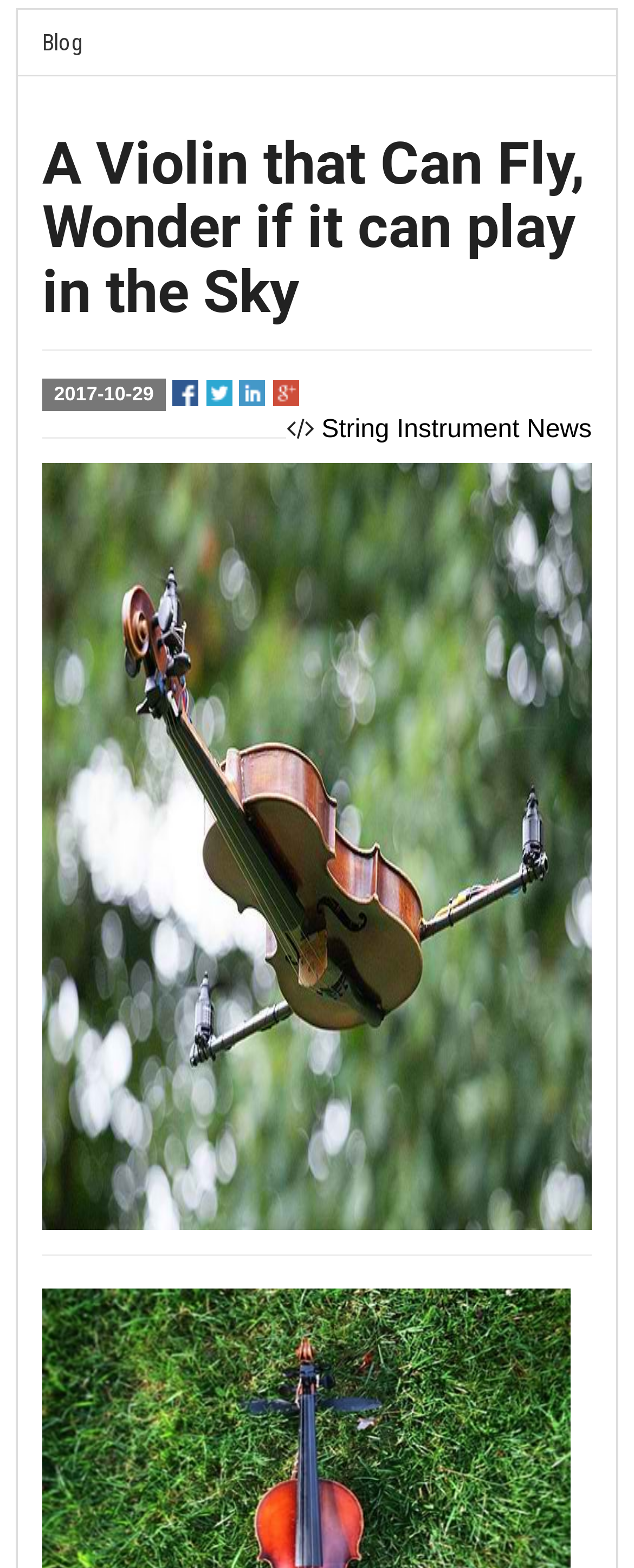For the given element description parent_node: 2017-10-29, determine the bounding box coordinates of the UI element. The coordinates should follow the format (top-left x, top-left y, bottom-right x, bottom-right y) and be within the range of 0 to 1.

[0.377, 0.242, 0.418, 0.26]